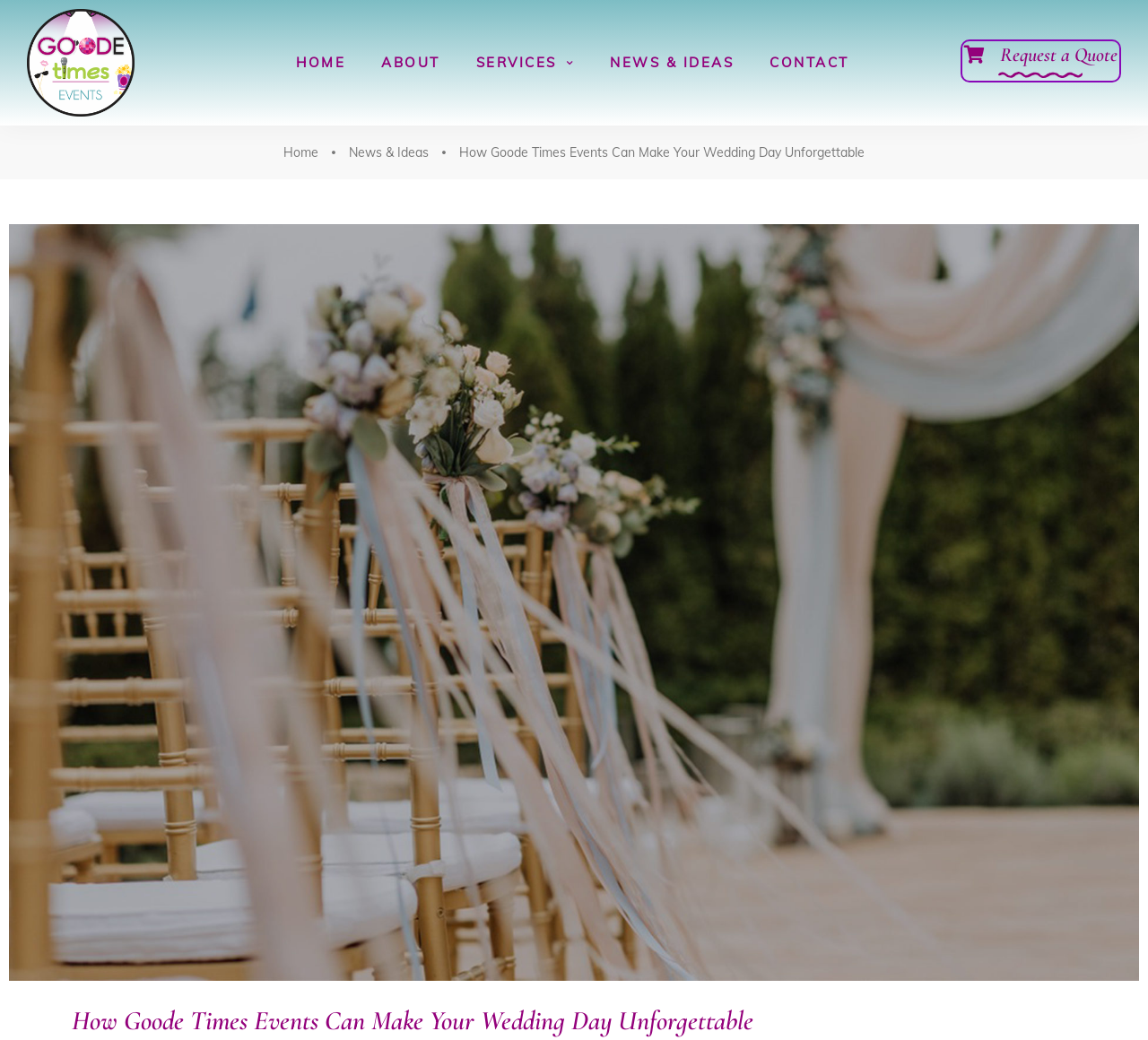Determine the bounding box coordinates of the UI element that matches the following description: "Request a Quote". The coordinates should be four float numbers between 0 and 1 in the format [left, top, right, bottom].

[0.837, 0.038, 0.977, 0.079]